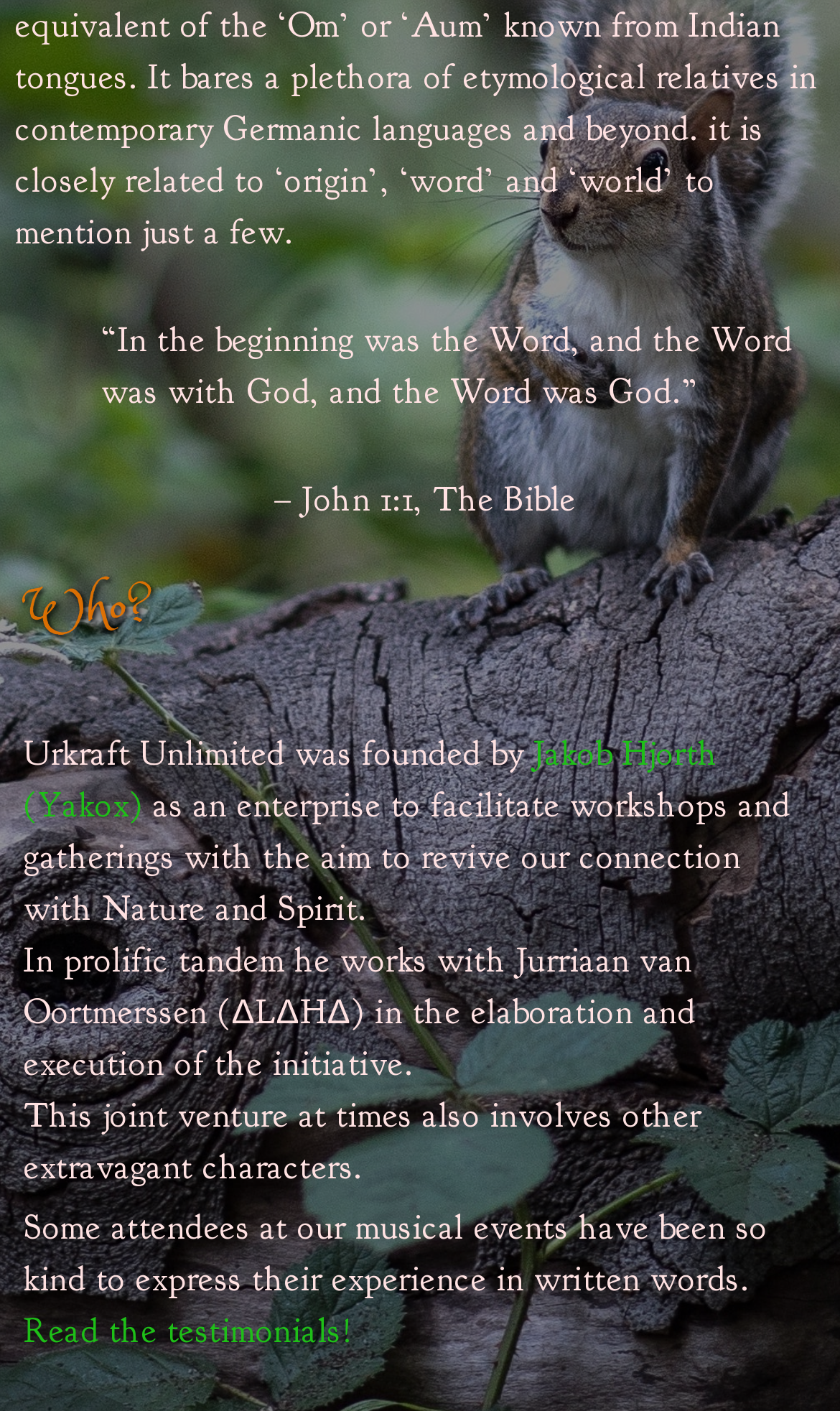Please locate the UI element described by "Read the testimonials!" and provide its bounding box coordinates.

[0.028, 0.928, 0.421, 0.959]